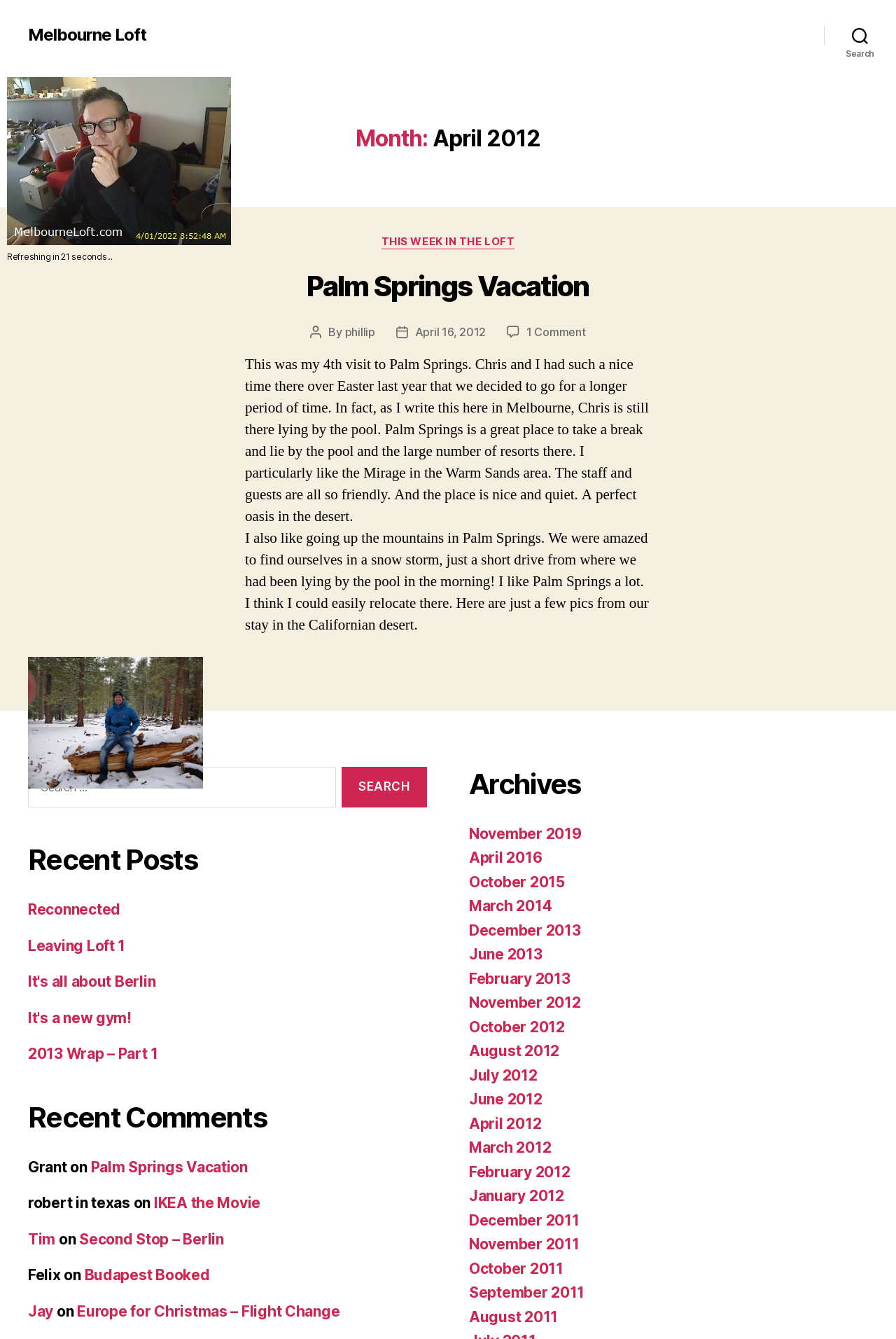What is the current month displayed on the webpage?
From the image, provide a succinct answer in one word or a short phrase.

April